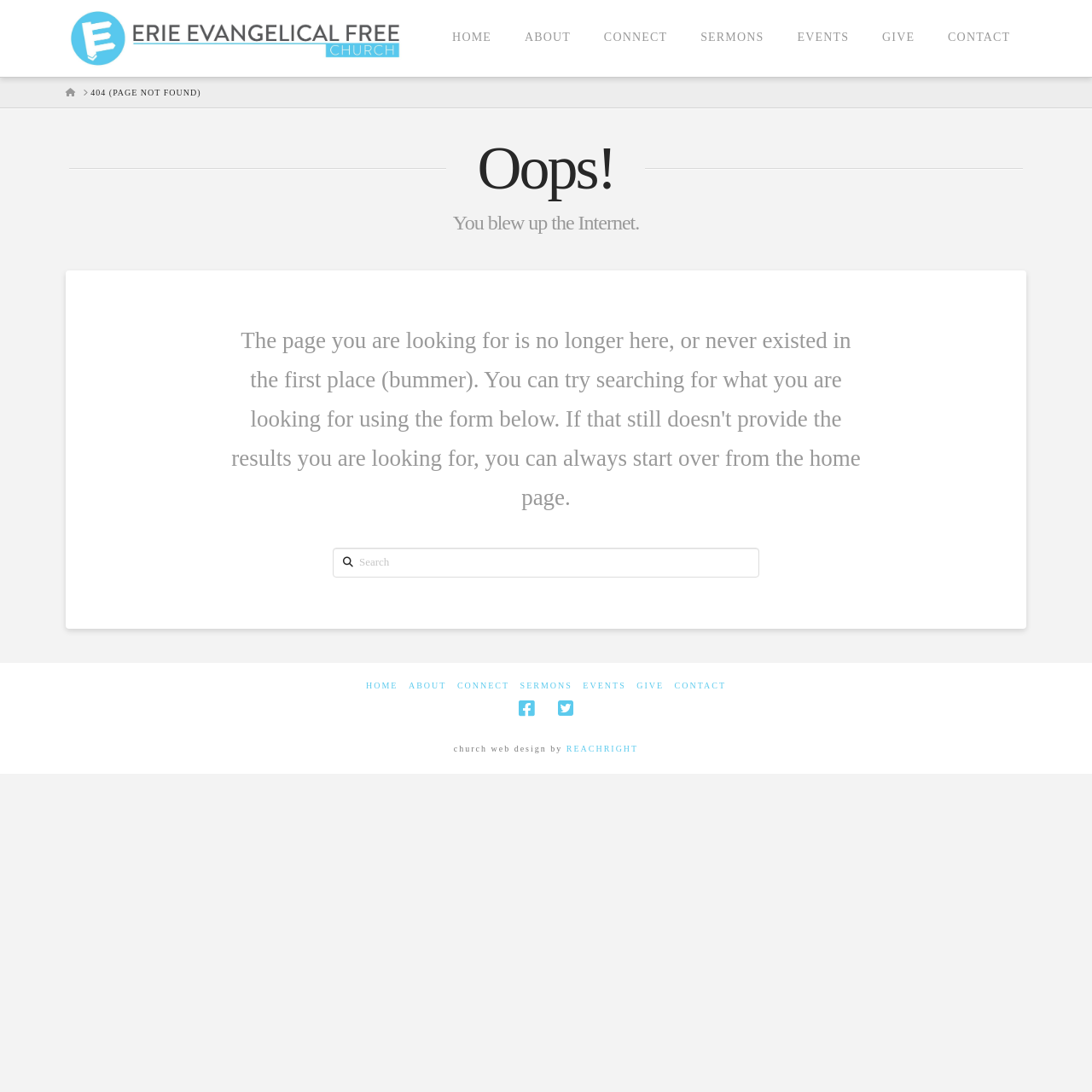How many navigation links are there?
Please provide a comprehensive answer based on the information in the image.

I counted the links in the top navigation bar, which are HOME, ABOUT, CONNECT, SERMONS, EVENTS, GIVE, and CONTACT. There are 7 links in total.